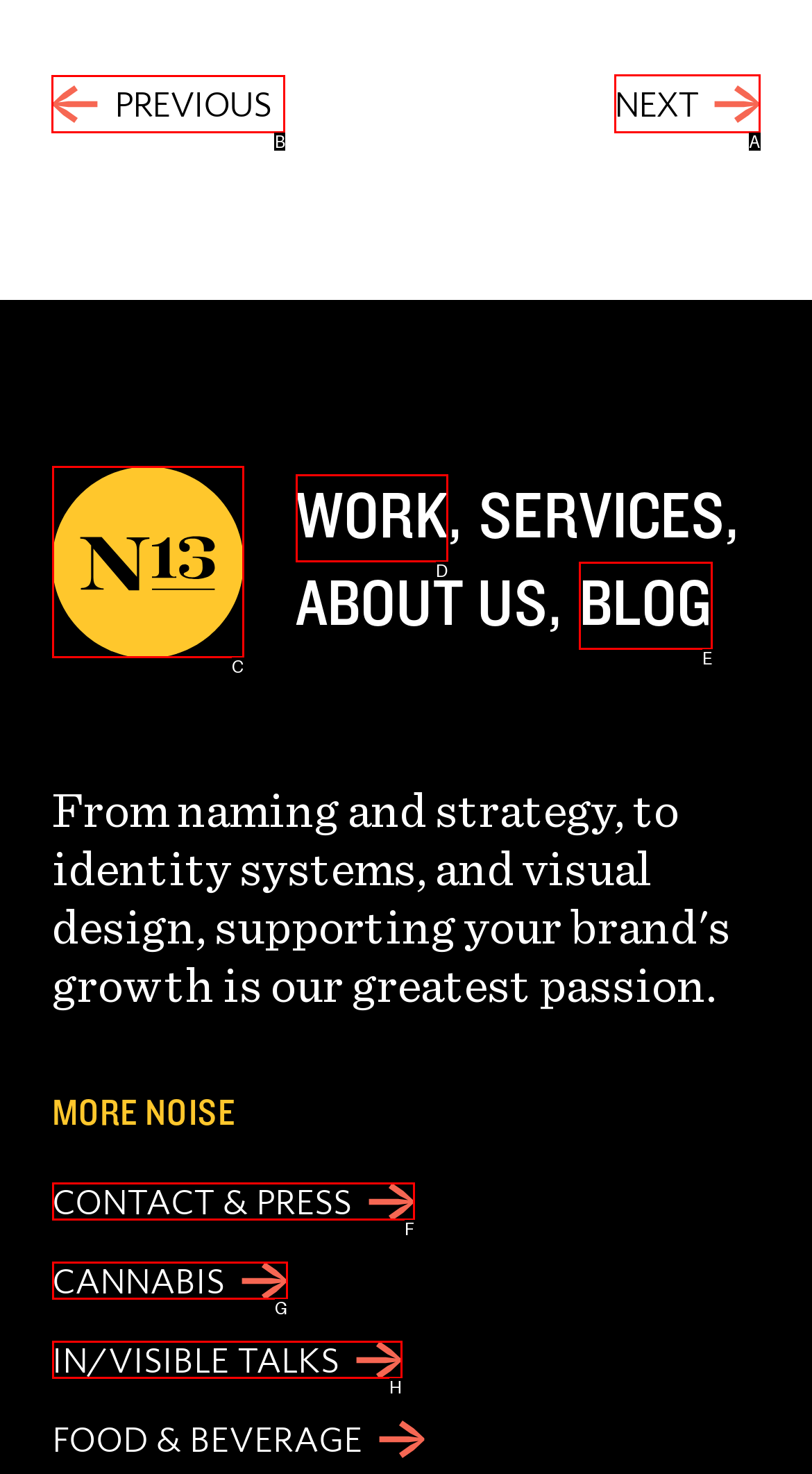Select the letter of the UI element you need to click to complete this task: go to previous page.

B